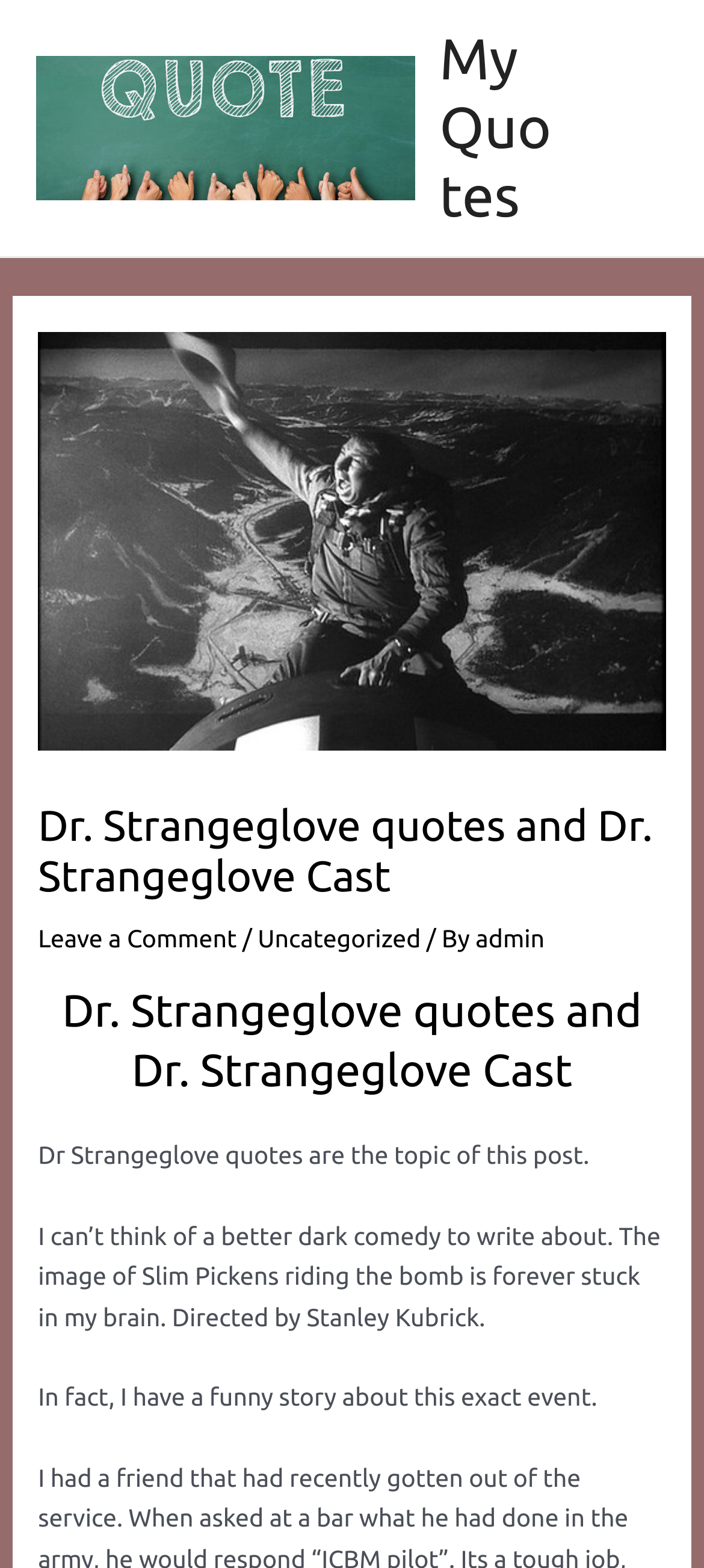Locate and extract the text of the main heading on the webpage.

Dr. Strangeglove quotes and Dr. Strangeglove Cast